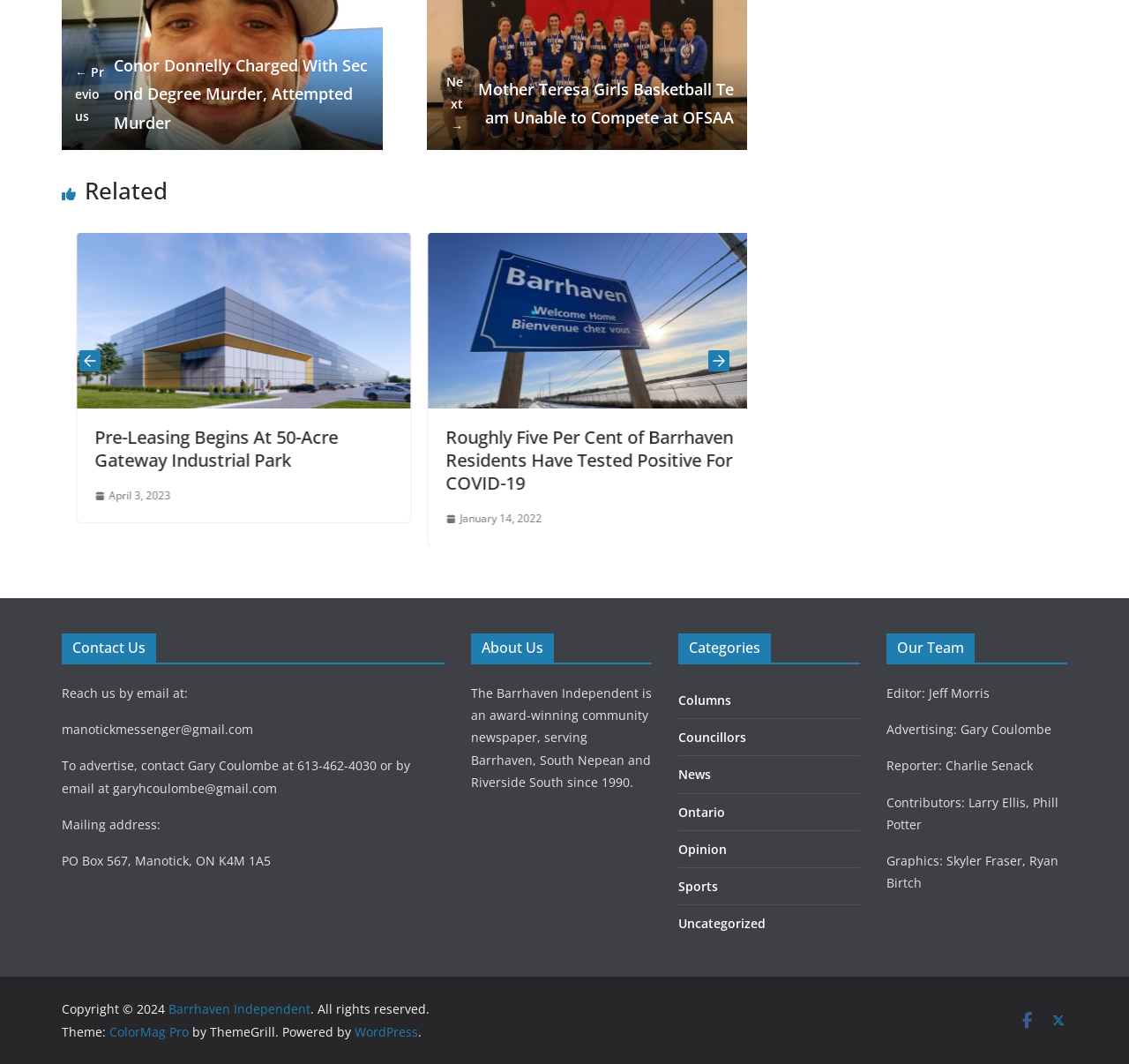Identify the bounding box coordinates of the clickable region necessary to fulfill the following instruction: "Click the 'Categories' link". The bounding box coordinates should be four float numbers between 0 and 1, i.e., [left, top, right, bottom].

[0.601, 0.596, 0.761, 0.624]